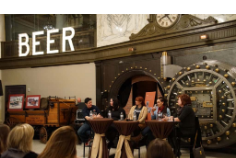Refer to the screenshot and answer the following question in detail:
What is the style of the venue's decor?

The description of the setting mentions an ornate clock and a large vault door, which suggests a historical or brewery-themed venue with a vintage-inspired decor.